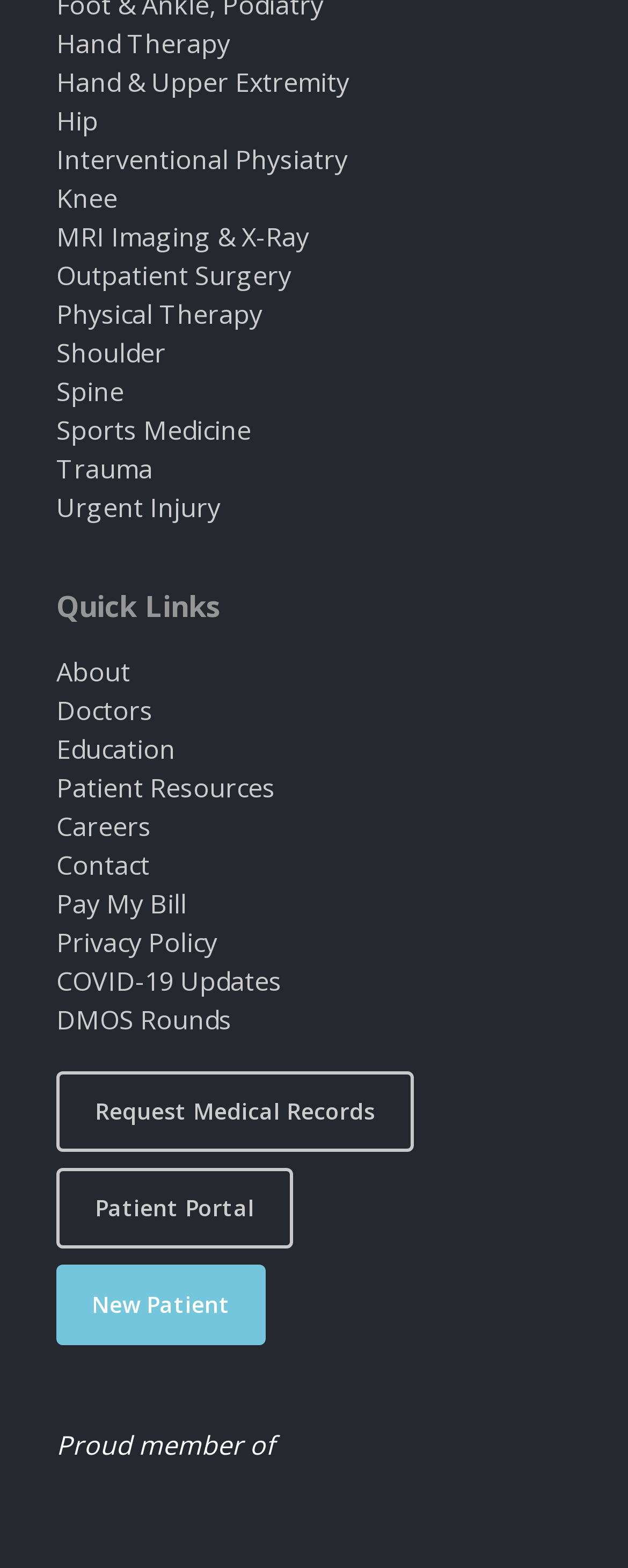Please provide a brief answer to the question using only one word or phrase: 
What is the last link under Quick Links?

Patient Portal